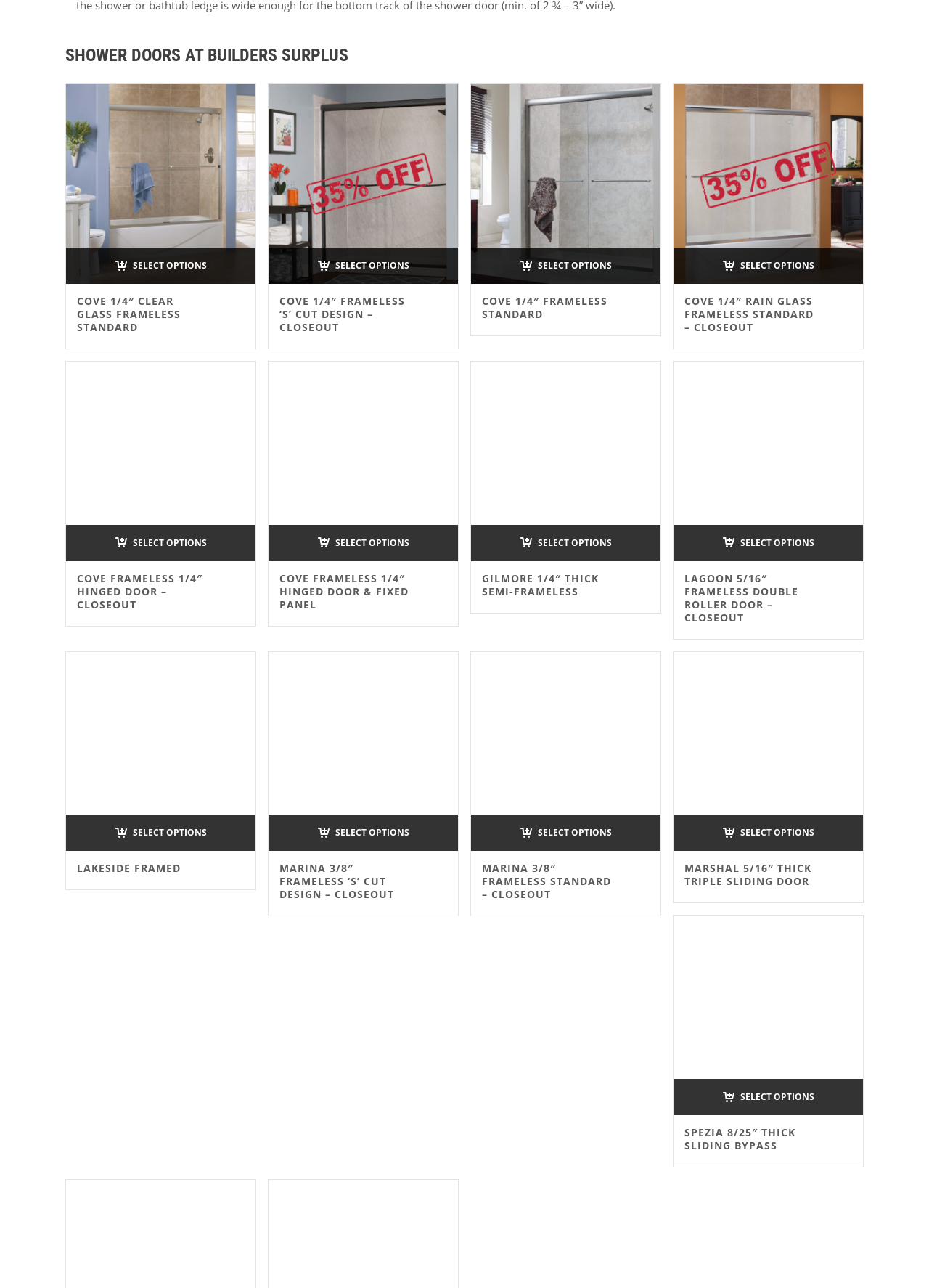Identify the bounding box coordinates of the clickable region required to complete the instruction: "View Lakeside Framed product details". The coordinates should be given as four float numbers within the range of 0 and 1, i.e., [left, top, right, bottom].

[0.071, 0.506, 0.275, 0.661]